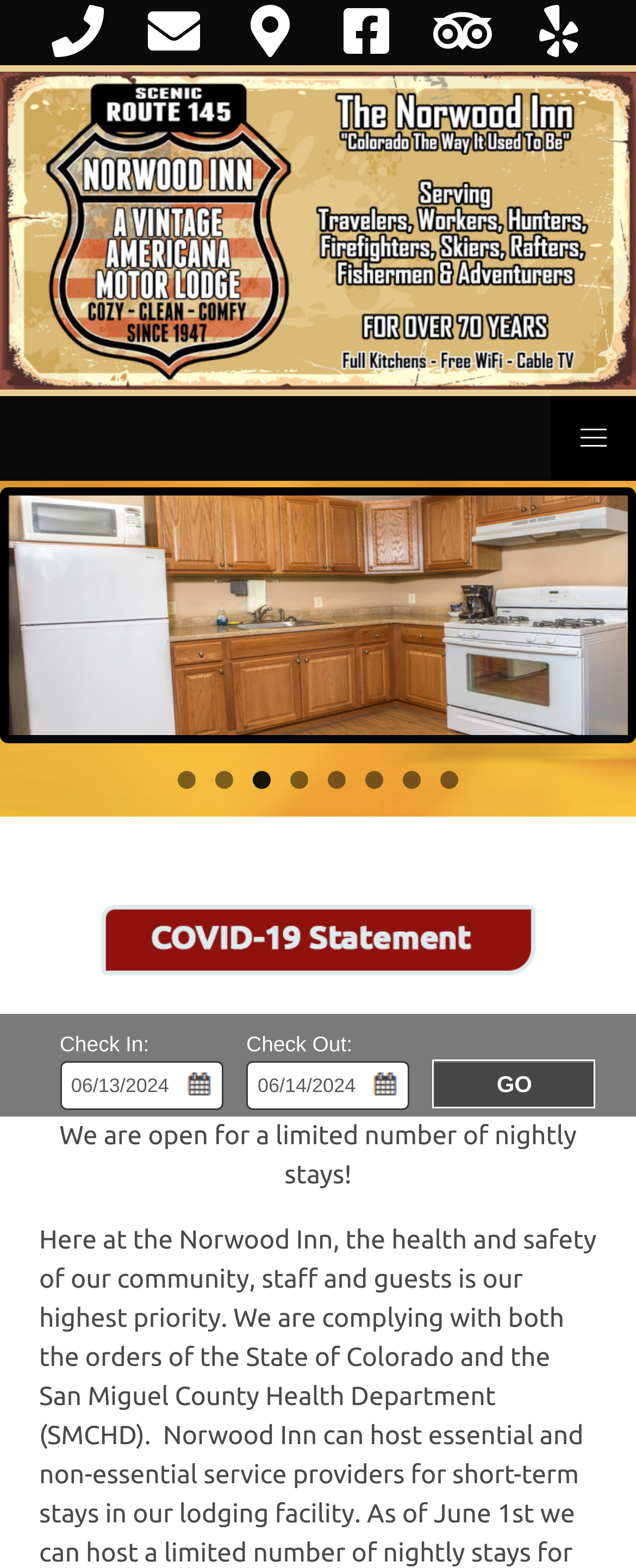What is the default check-in date?
From the image, respond with a single word or phrase.

06/13/2024